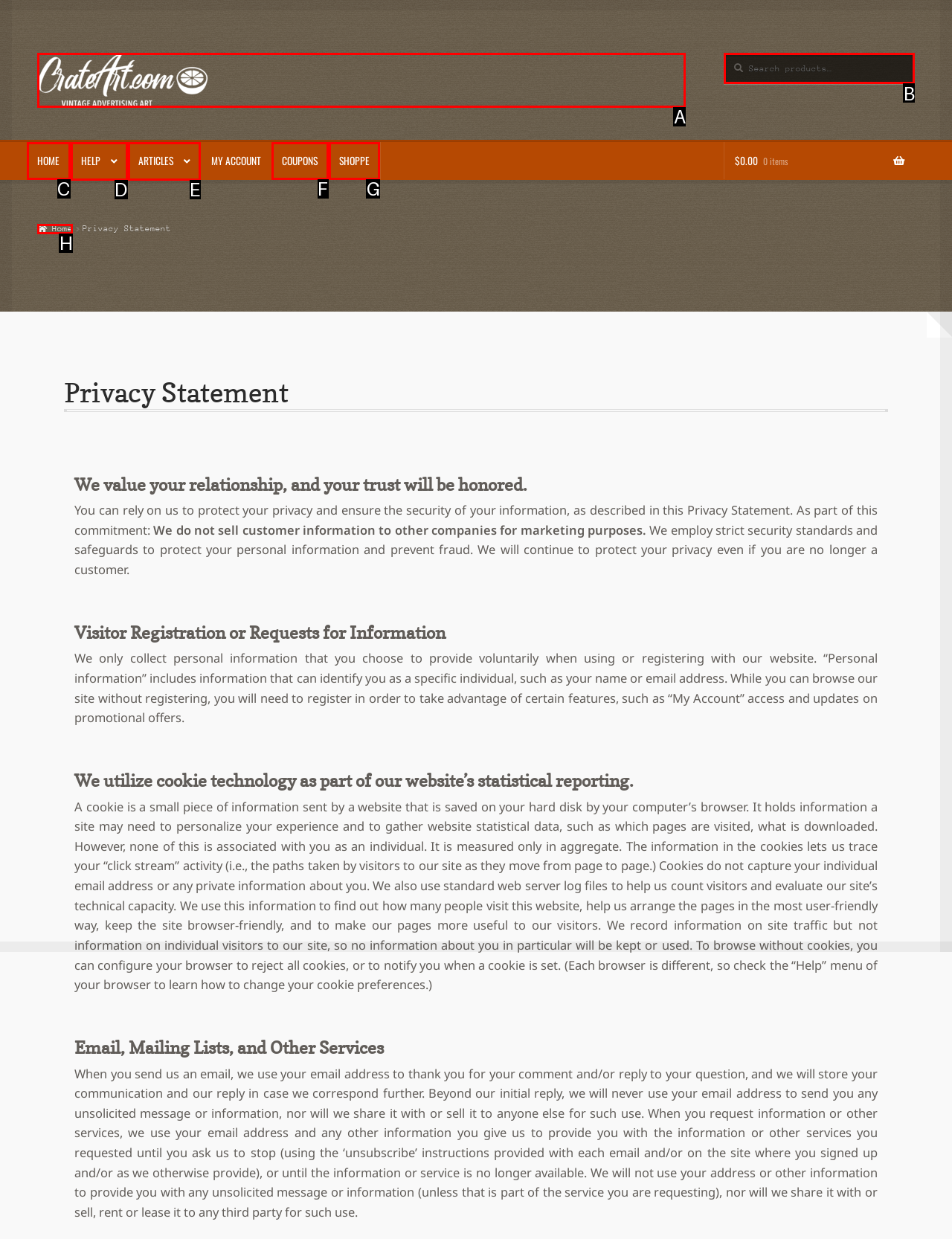Which lettered UI element aligns with this description: Coupons
Provide your answer using the letter from the available choices.

F